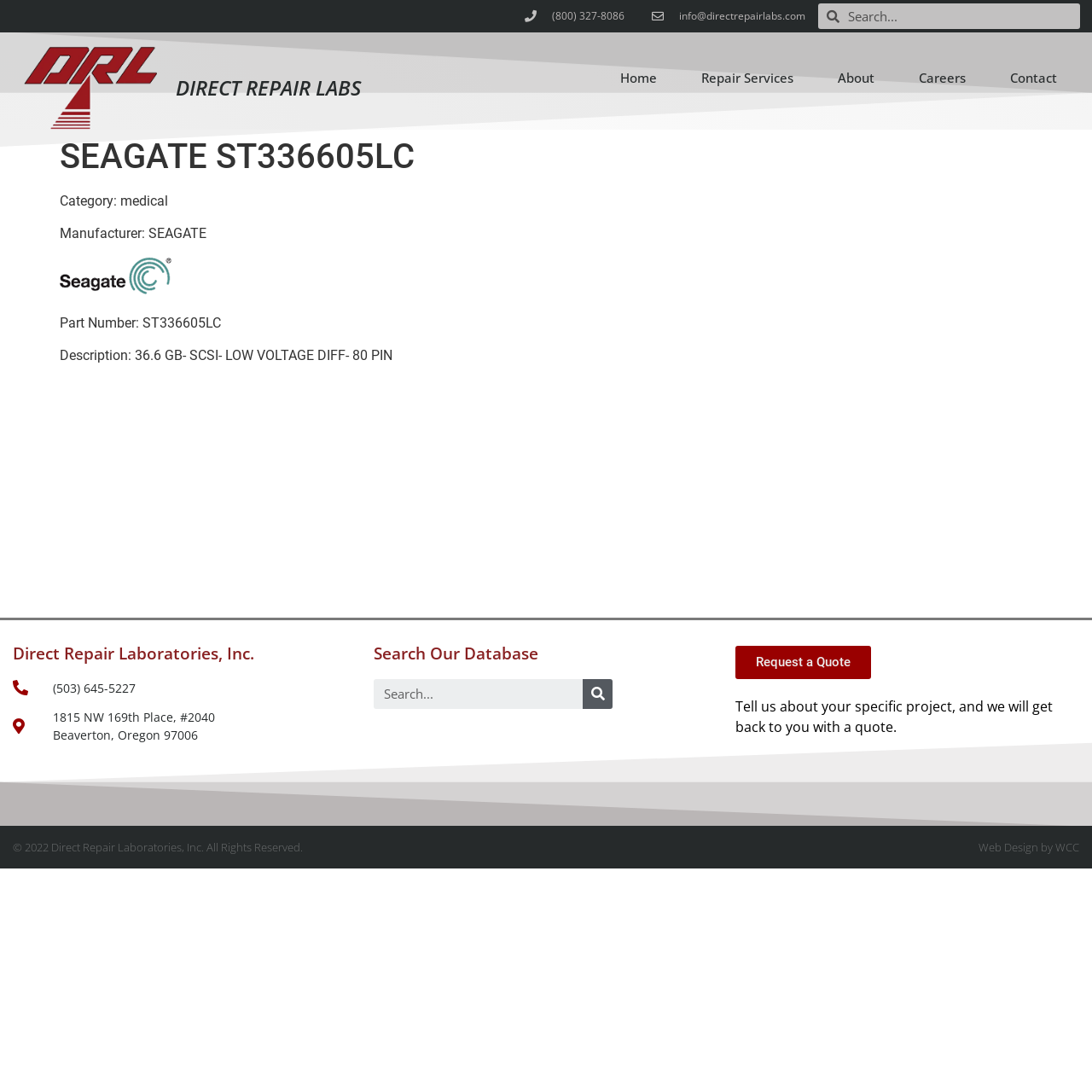What is the address of Direct Repair Laboratories?
Look at the image and provide a detailed response to the question.

I found the address by looking at the contact information section at the bottom of the webpage, where it lists the address as '1815 NW 169th Place, #2040, Beaverton, Oregon 97006'.